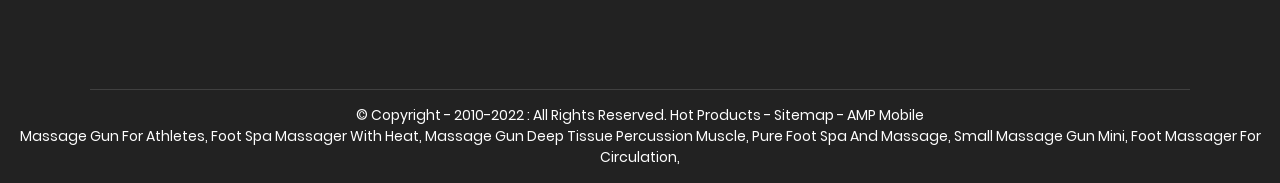Please provide the bounding box coordinates for the element that needs to be clicked to perform the following instruction: "Go to Small Massage Gun Mini". The coordinates should be given as four float numbers between 0 and 1, i.e., [left, top, right, bottom].

[0.745, 0.691, 0.879, 0.8]